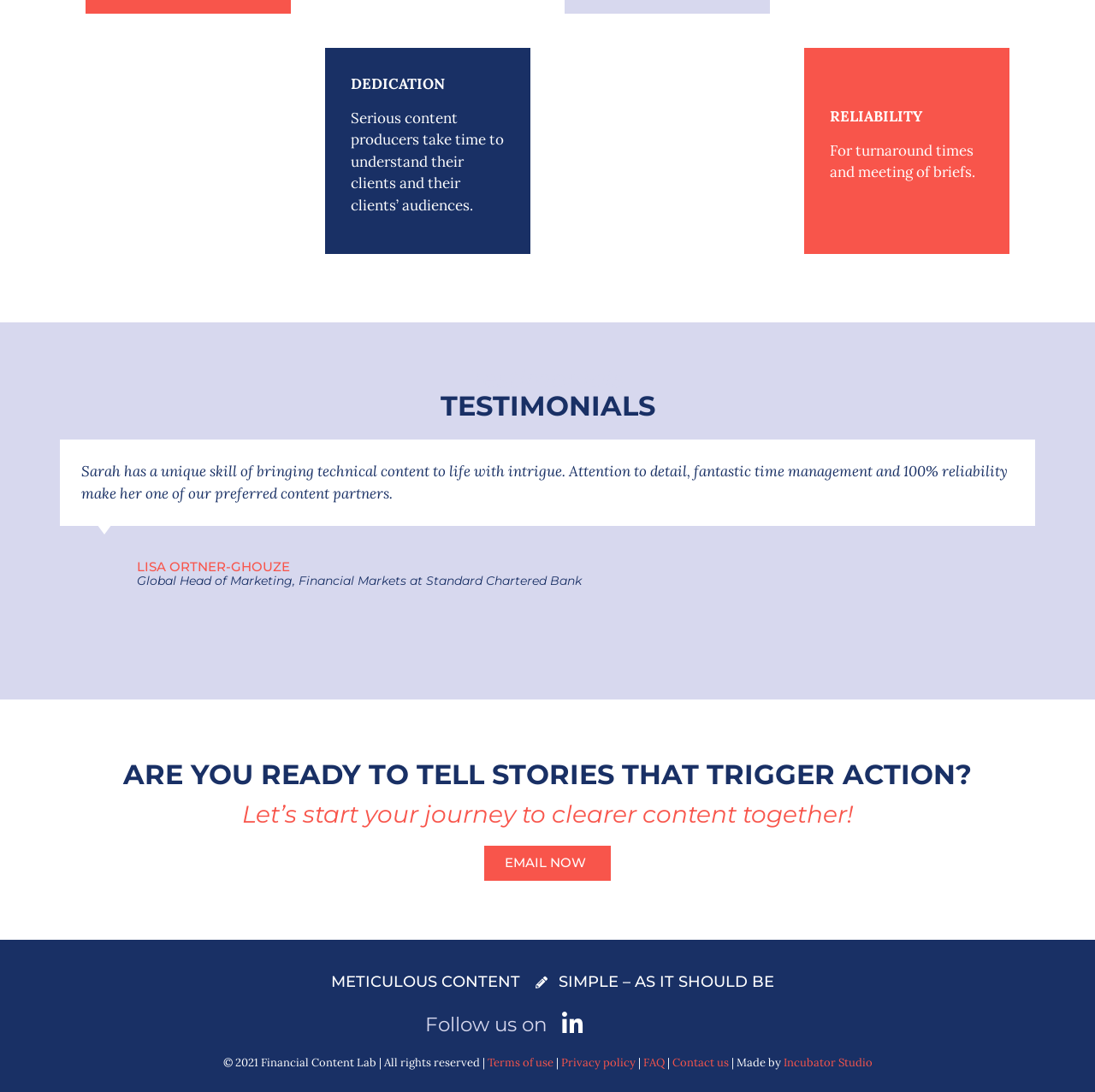What is the profession of Lisa Ortner-Ghouze?
Refer to the image and offer an in-depth and detailed answer to the question.

I found the answer by looking at the testimonial section, where it says 'LISA ORTNER-GHOUZE Global Head of Marketing, Financial Markets at Standard Chartered Bank'.